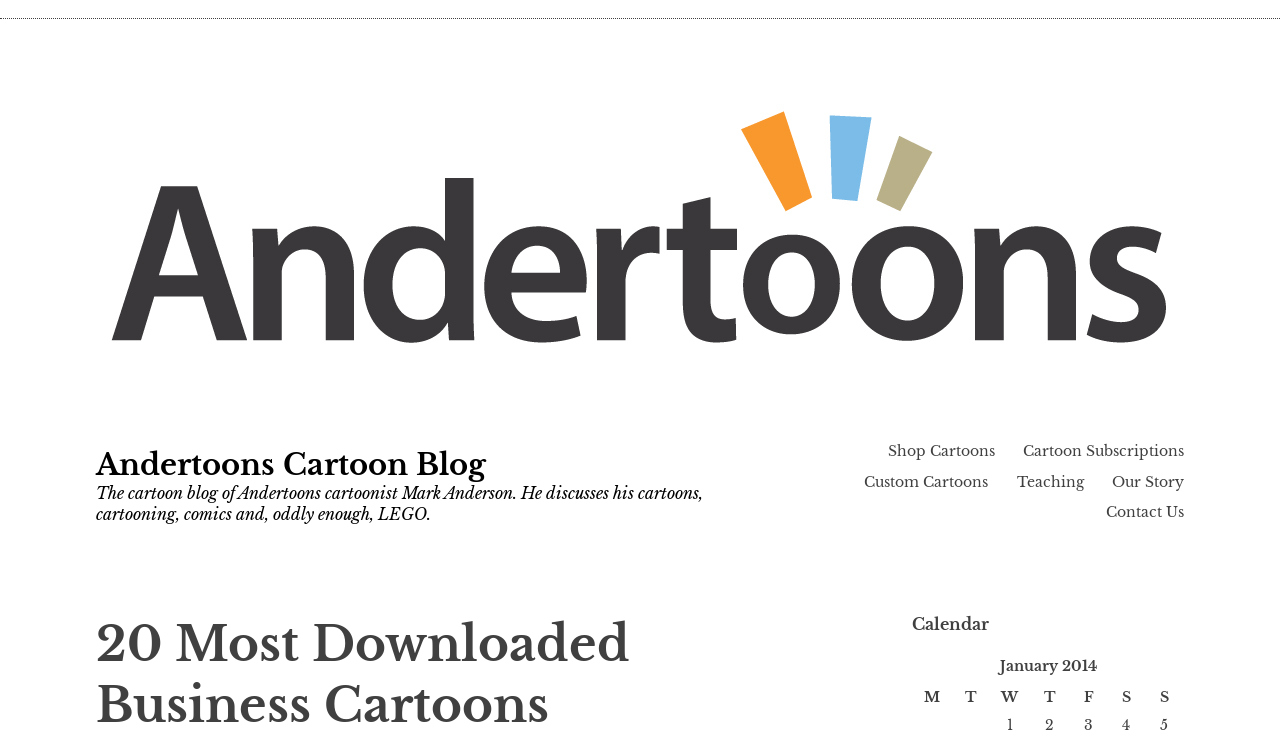Please reply to the following question using a single word or phrase: 
What is the name of the cartoonist?

Mark Anderson